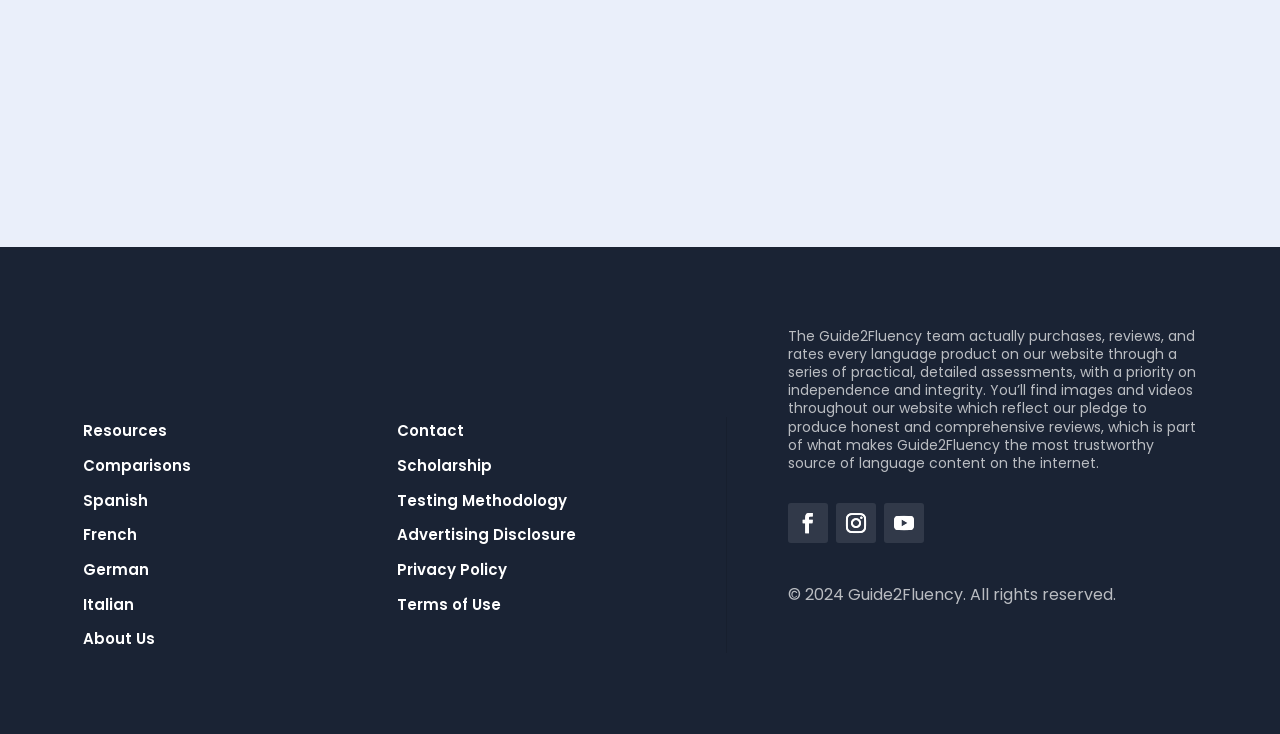Use a single word or phrase to answer the question: 
What is the purpose of the Guide2Fluency team?

Reviews language products